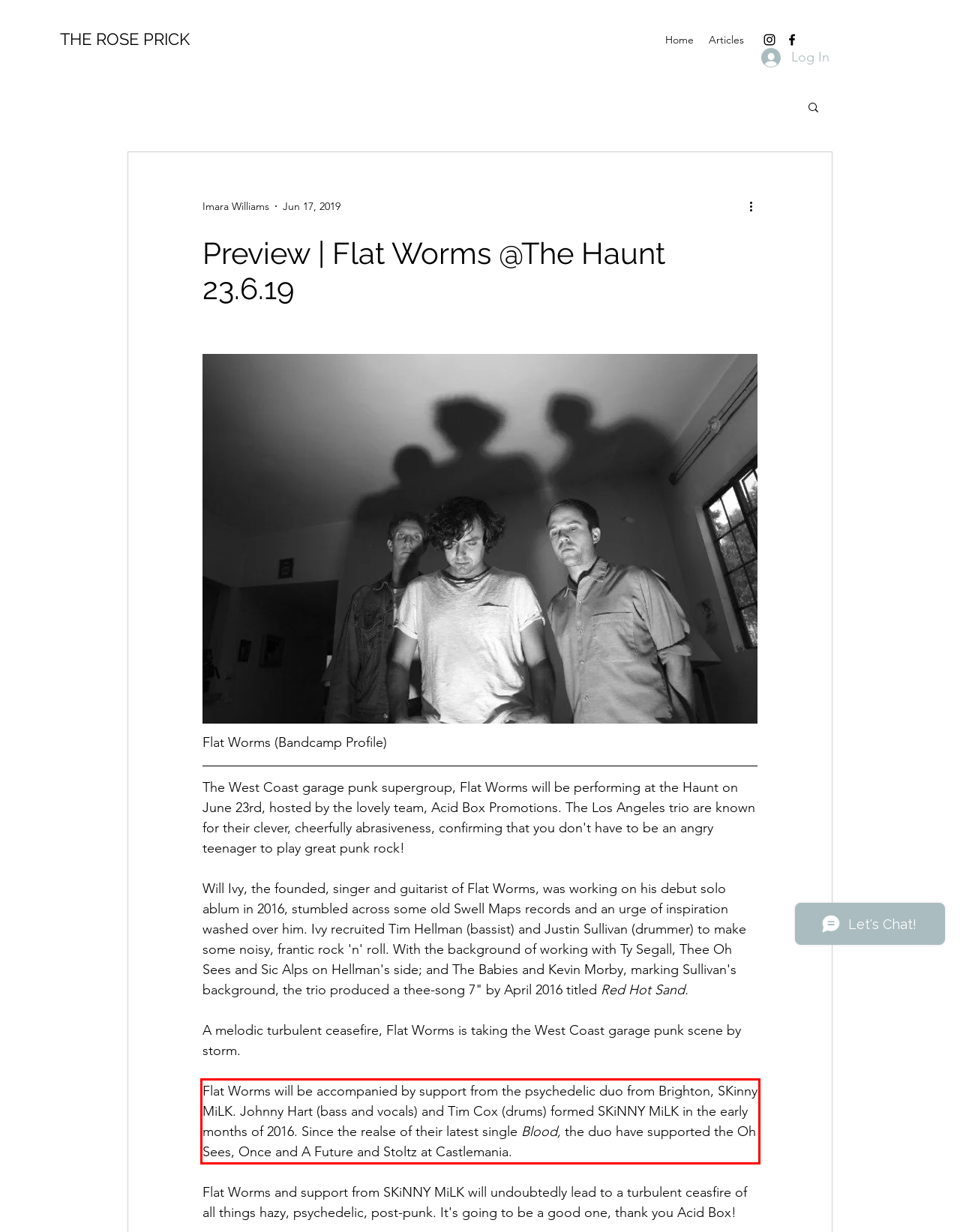Using the provided screenshot of a webpage, recognize the text inside the red rectangle bounding box by performing OCR.

Flat Worms will be accompanied by support from the psychedelic duo from Brighton, SKinny MiLK. Johnny Hart (bass and vocals) and Tim Cox (drums) formed SKiNNY MiLK in the early months of 2016. Since the realse of their latest single Blood, the duo have supported the Oh Sees, Once and A Future and Stoltz at Castlemania.